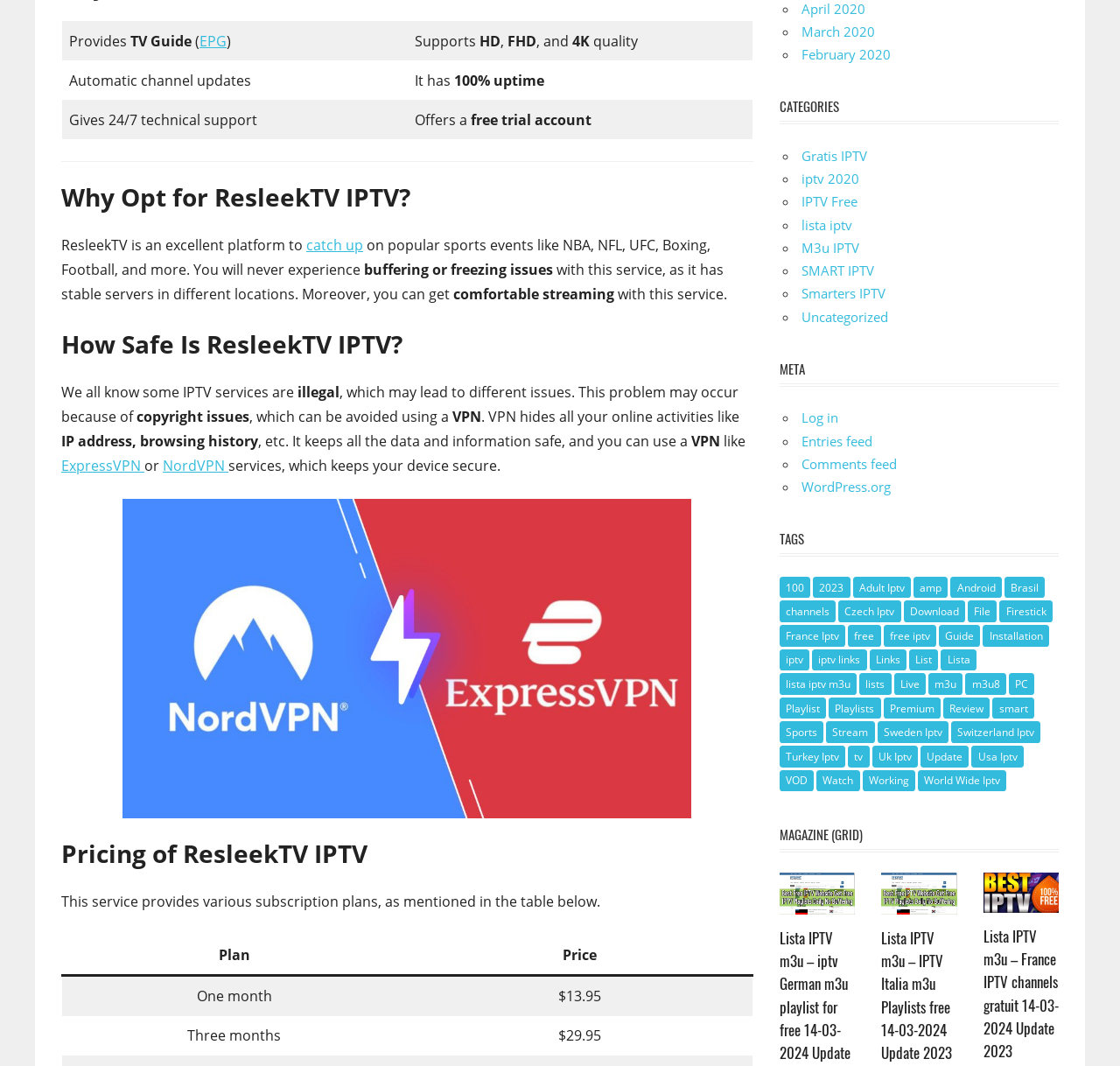Find and provide the bounding box coordinates for the UI element described with: "World Wide Iptv".

[0.819, 0.722, 0.899, 0.742]